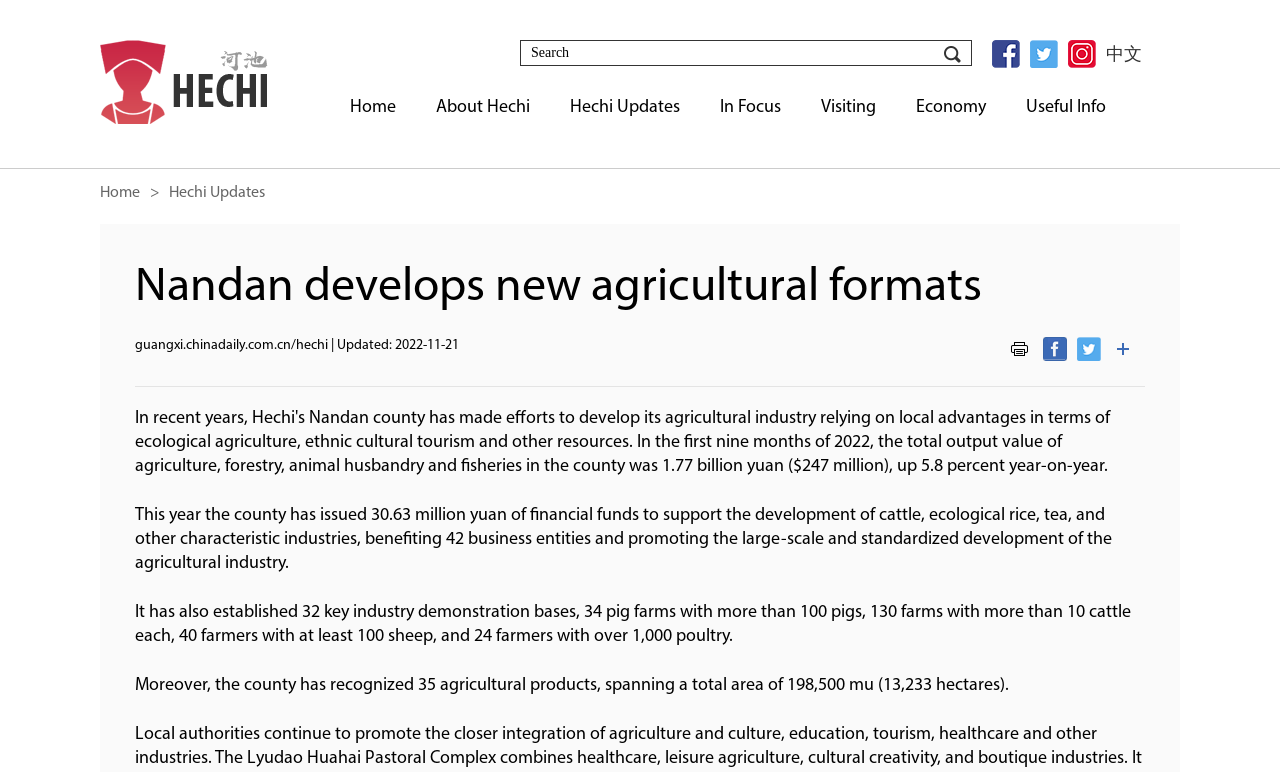How many business entities benefit from financial support?
Based on the image, give a concise answer in the form of a single word or short phrase.

42